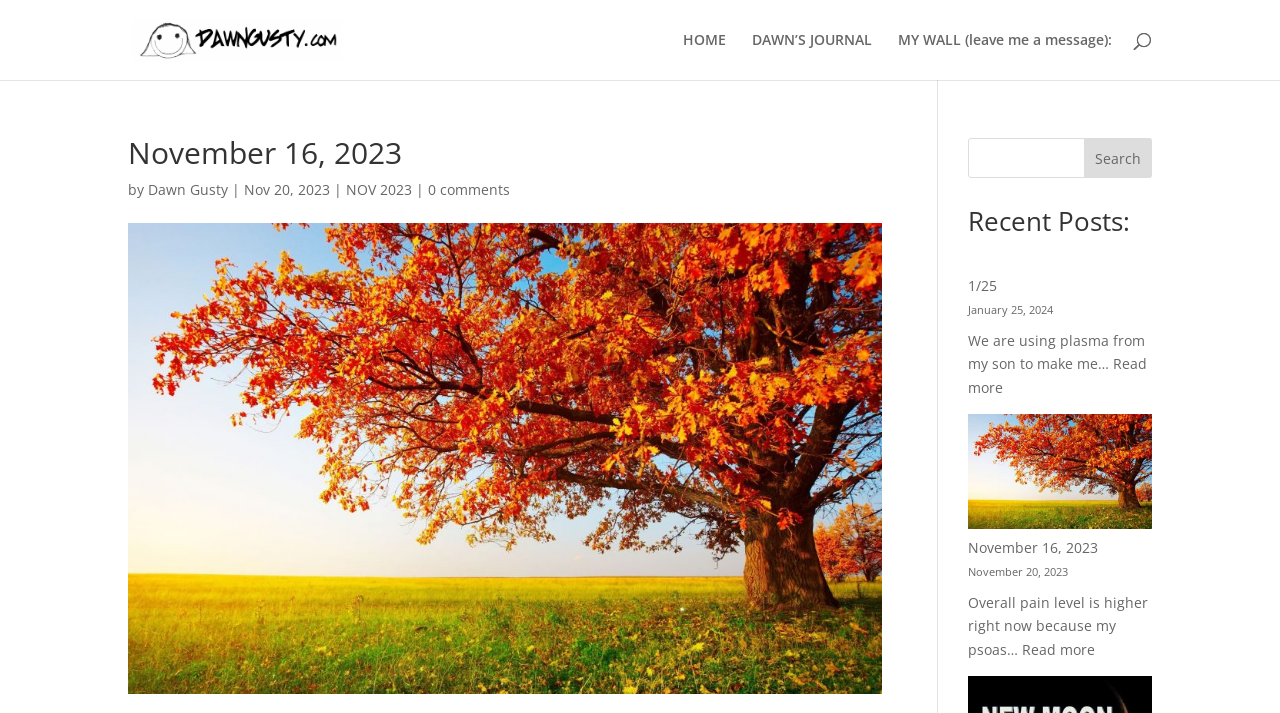Please locate the bounding box coordinates of the element's region that needs to be clicked to follow the instruction: "visit Dawn's journal". The bounding box coordinates should be provided as four float numbers between 0 and 1, i.e., [left, top, right, bottom].

[0.588, 0.046, 0.681, 0.112]